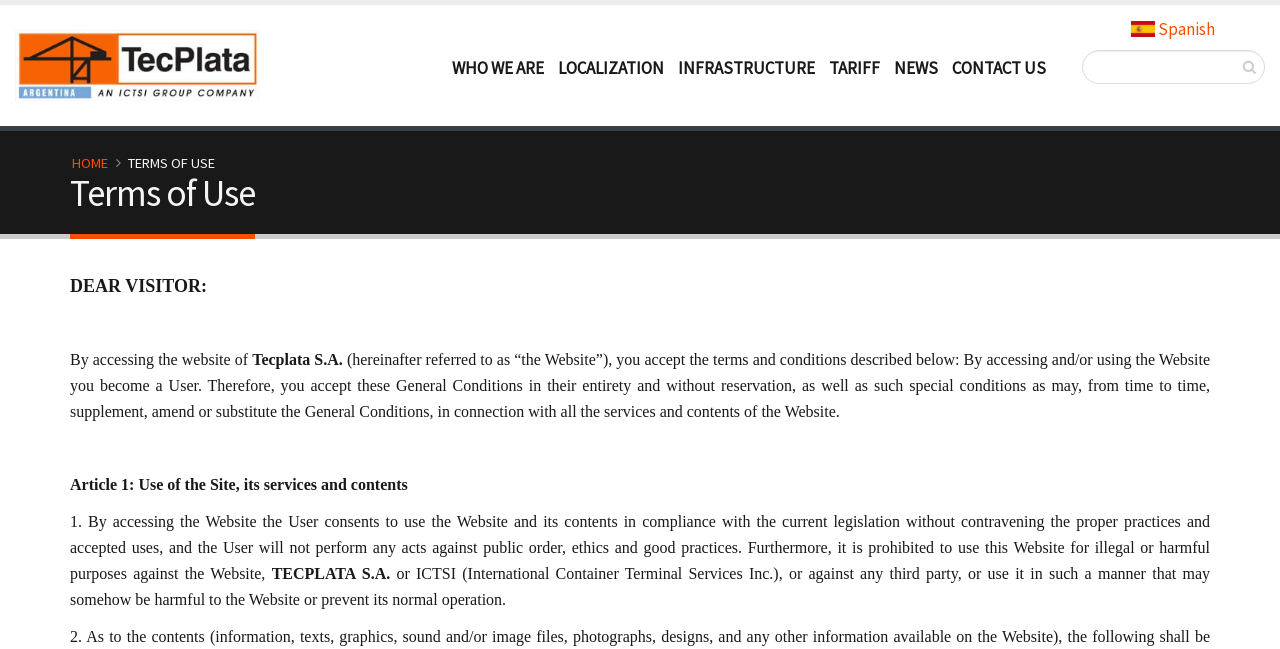Please provide a comprehensive answer to the question below using the information from the image: What is the main topic of the webpage?

The main topic of the webpage can be determined by looking at the heading 'Terms of Use' and the subsequent text, which outlines the terms and conditions of using the website.